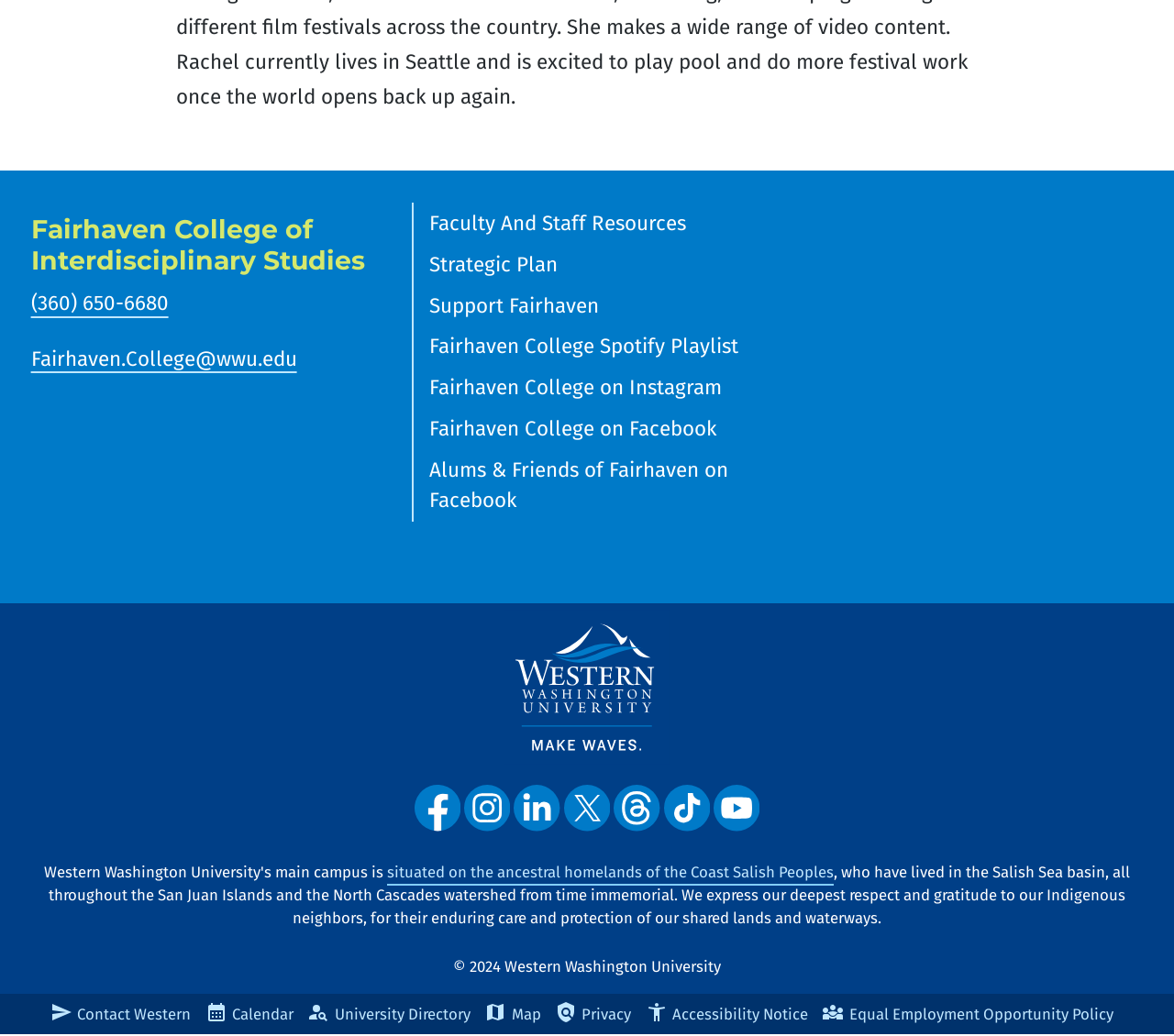What is the name of the college?
Refer to the image and provide a thorough answer to the question.

I found the answer by looking at the heading element 'Fairhaven College of Interdisciplinary Studies' in the region 'Site Footer'.